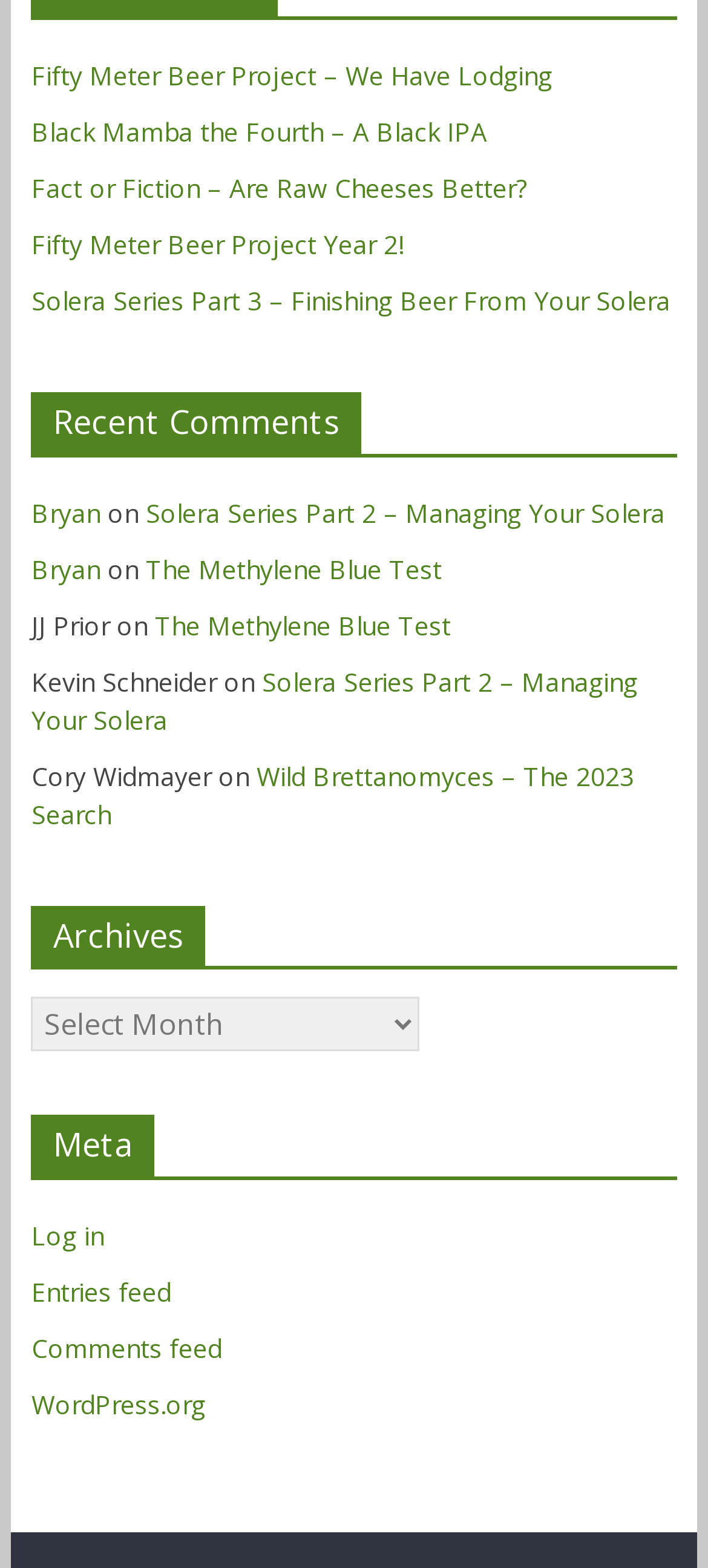How many links are under the 'Recent Comments' section?
Give a single word or phrase as your answer by examining the image.

5